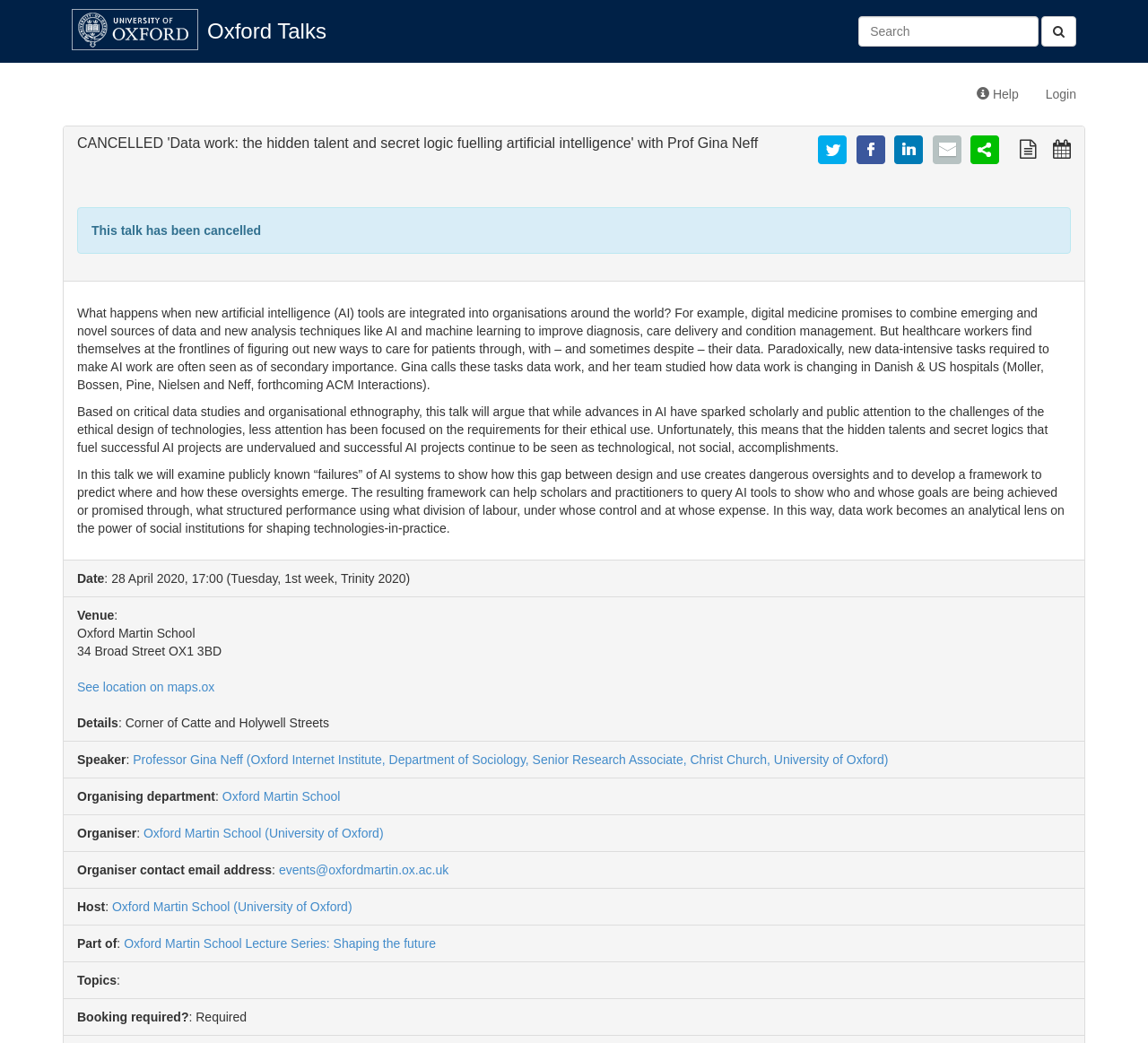Based on the element description "parent_node: Oxford Talks", predict the bounding box coordinates of the UI element.

[0.062, 0.009, 0.173, 0.048]